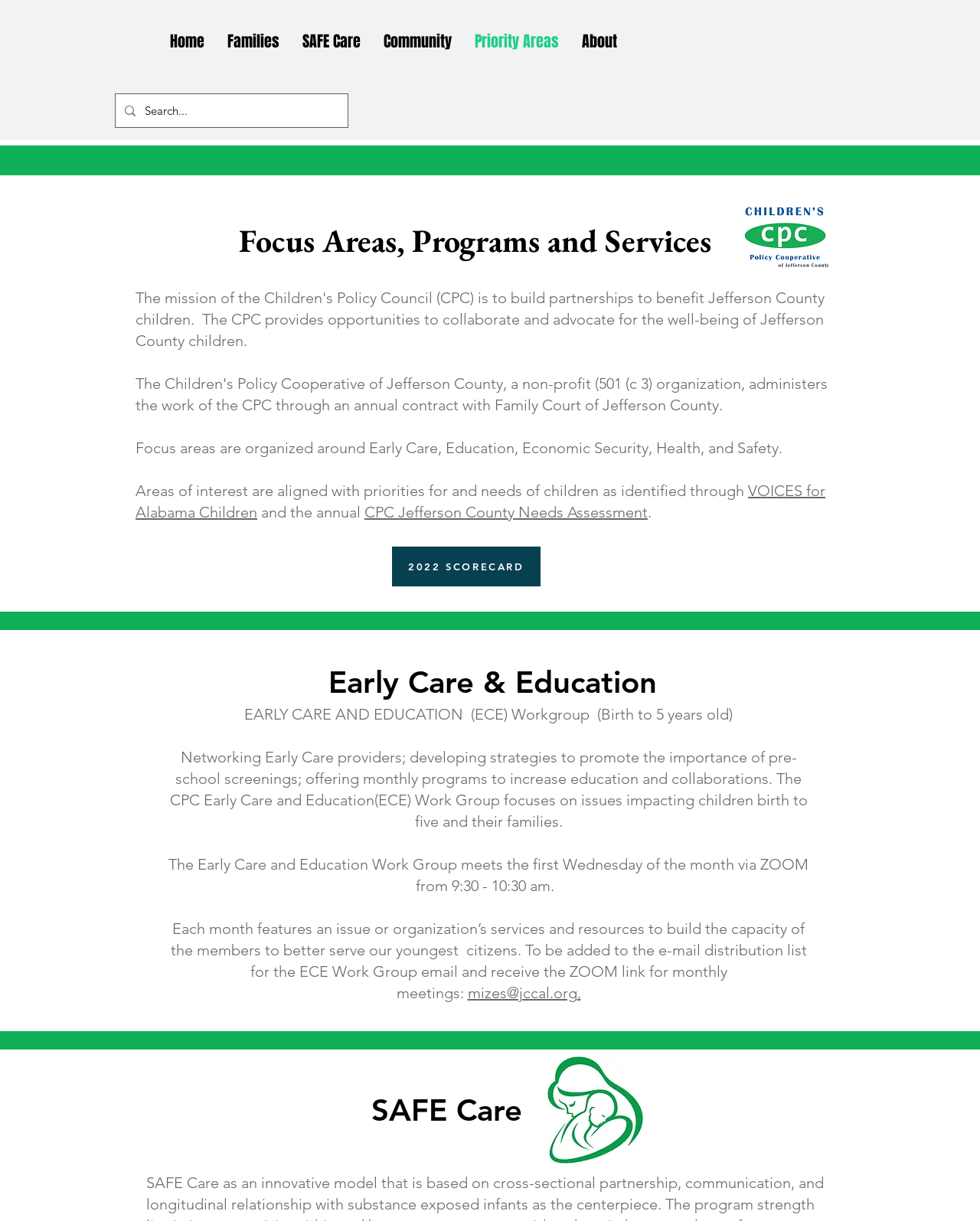Summarize the webpage with a detailed and informative caption.

The webpage is about the Priority Areas of the Children's Policy Cooperative (CPC) of Jefferson County. At the top, there is a navigation menu with links to different sections of the website, including Home, Families, SAFE Care, Community, Priority Areas, and About. 

Below the navigation menu, there is a search bar with a magnifying glass icon, where users can input keywords to search the website. 

The main content of the webpage is divided into sections, each focusing on a specific priority area. The first section is titled "Focus Areas, Programs and Services" and features a brief description of the focus areas, which are organized around Early Care, Education, Economic Security, Health, and Safety. 

To the right of this section, there is the CPC's logo. Below the logo, there is a paragraph of text that explains how the focus areas are aligned with priorities for and needs of children, as identified through VOICES for Alabama Children and the annual CPC Jefferson County Needs Assessment. 

There is also a link to the 2022 SCORECARD. The webpage then proceeds to describe the Early Care & Education priority area, which includes information about the ECE Workgroup, its goals, and its meeting schedule. 

Finally, there is a section dedicated to SAFE Care, which features the SAFE Care logo and likely provides more information about this priority area, although the exact details are not specified.